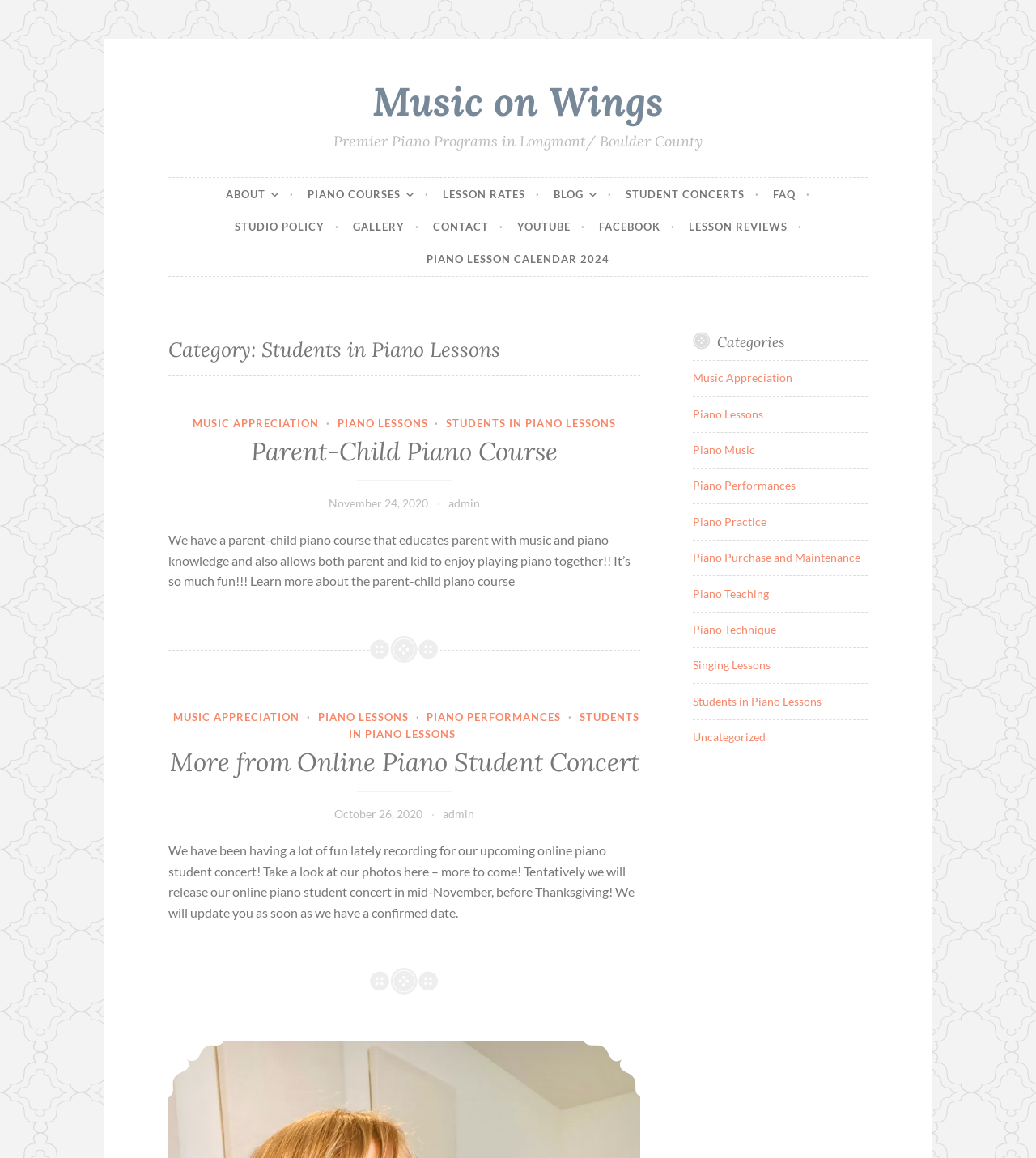Identify the bounding box coordinates of the clickable region necessary to fulfill the following instruction: "Check out MUSIC APPRECIATION". The bounding box coordinates should be four float numbers between 0 and 1, i.e., [left, top, right, bottom].

[0.186, 0.36, 0.308, 0.371]